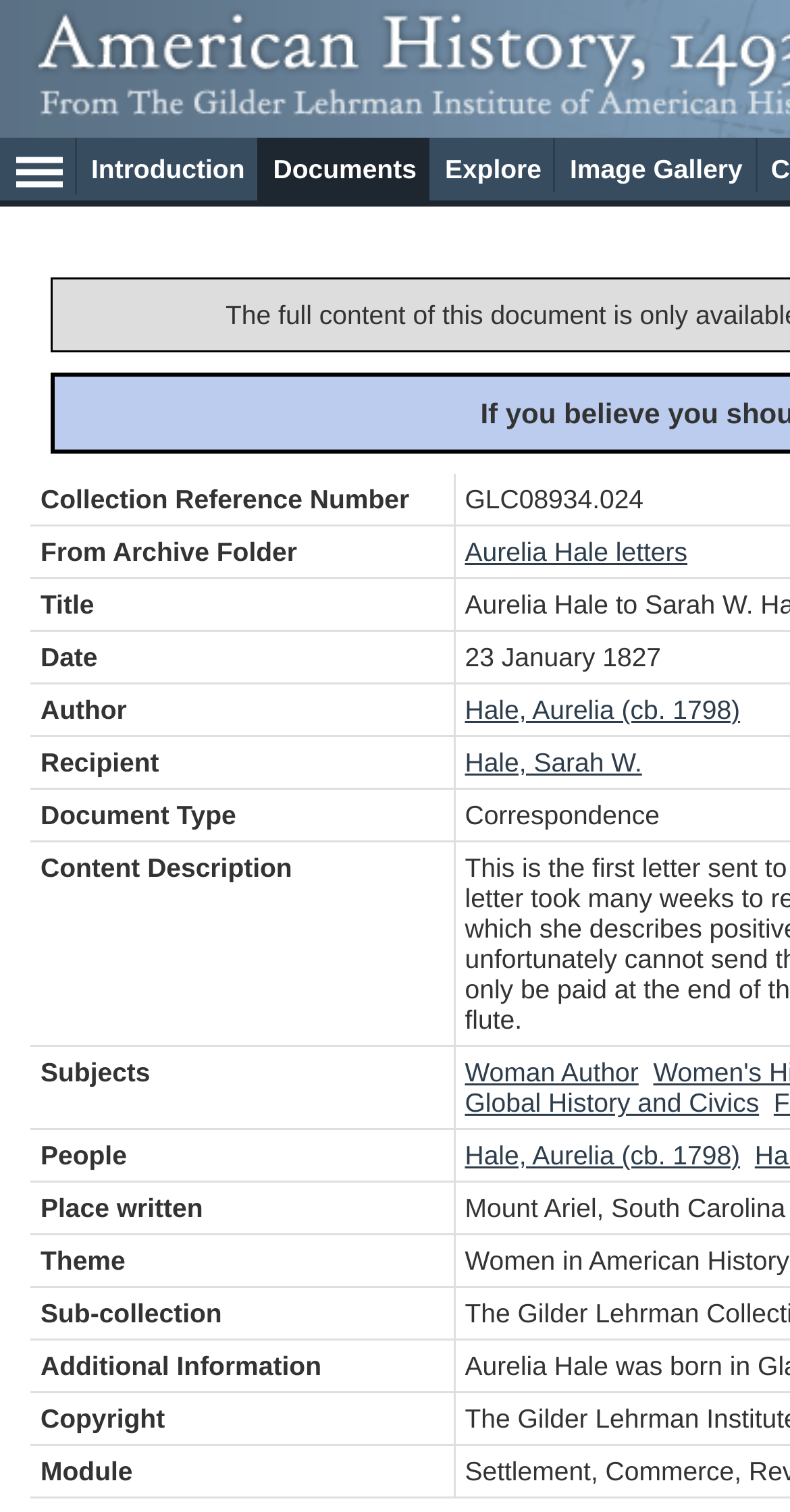Please identify the bounding box coordinates of the clickable area that will allow you to execute the instruction: "Open the hamburger menu".

[0.003, 0.091, 0.097, 0.129]